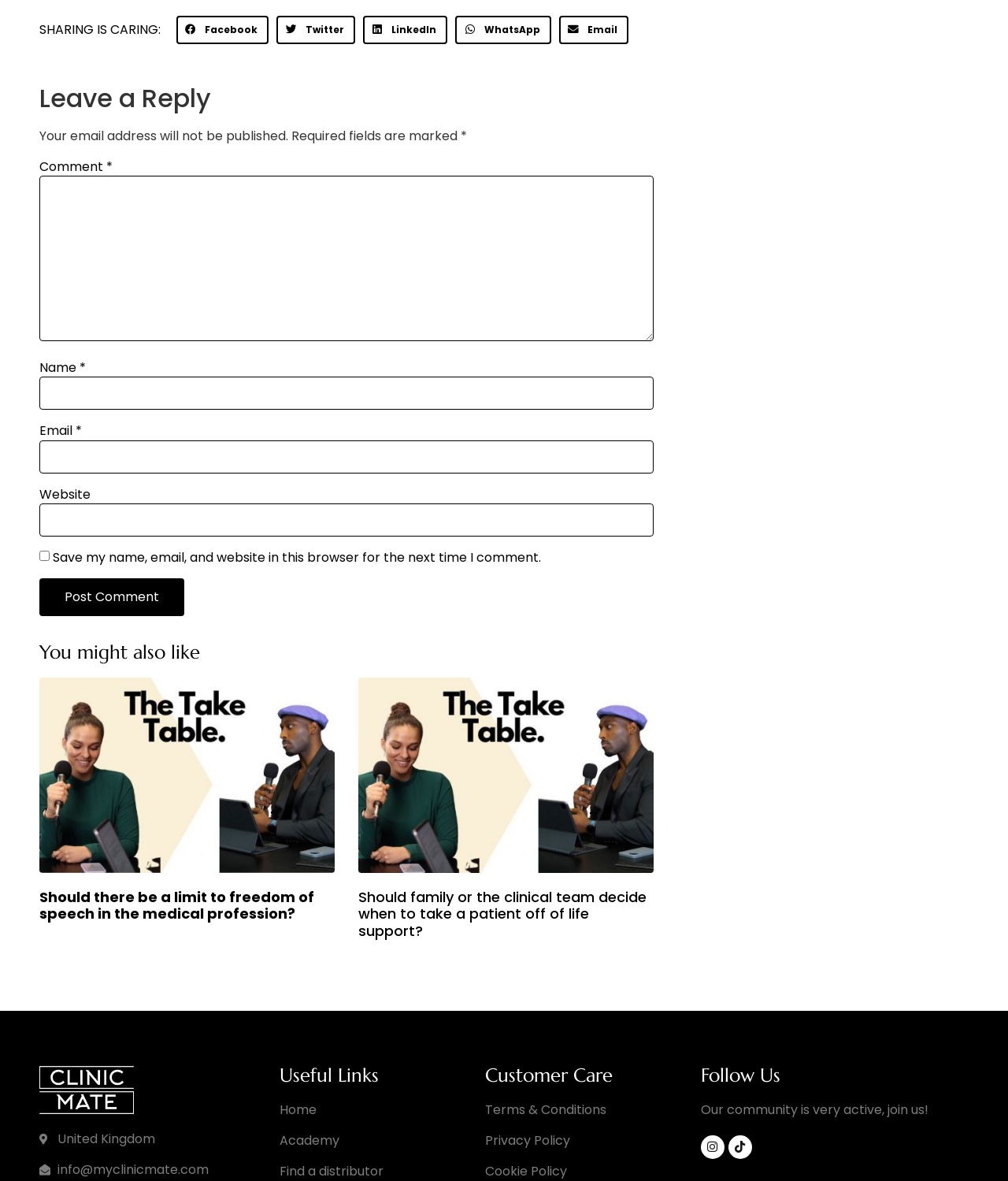With reference to the image, please provide a detailed answer to the following question: What is the topic of the article on the left?

The article on the left side of the webpage has a heading that reads 'Should there be a limit to freedom of speech in the medical profession?'. This suggests that the article is discussing the topic of freedom of speech in the medical profession.